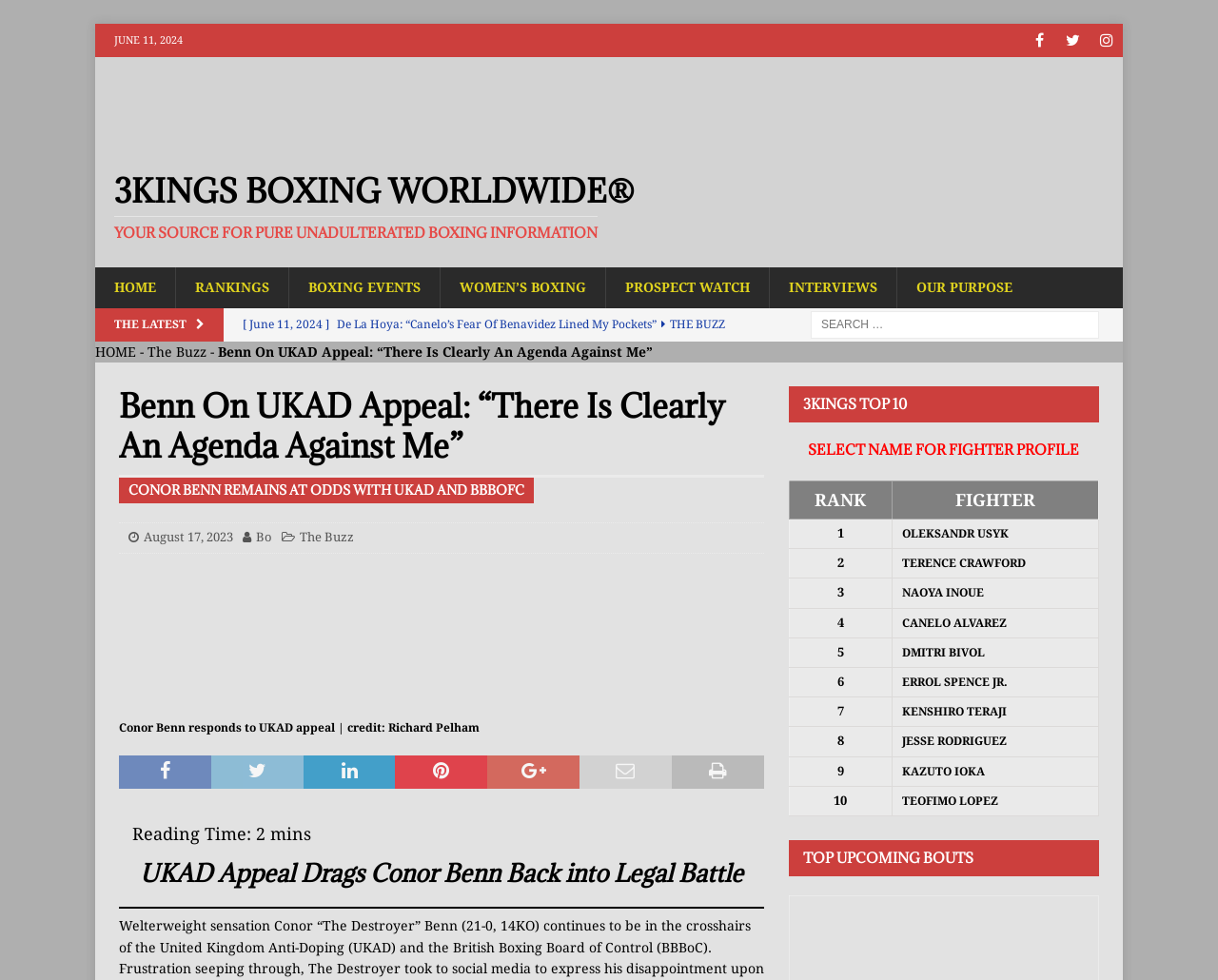Respond with a single word or phrase to the following question: What is the topic of the article?

Conor Benn's UKAD appeal